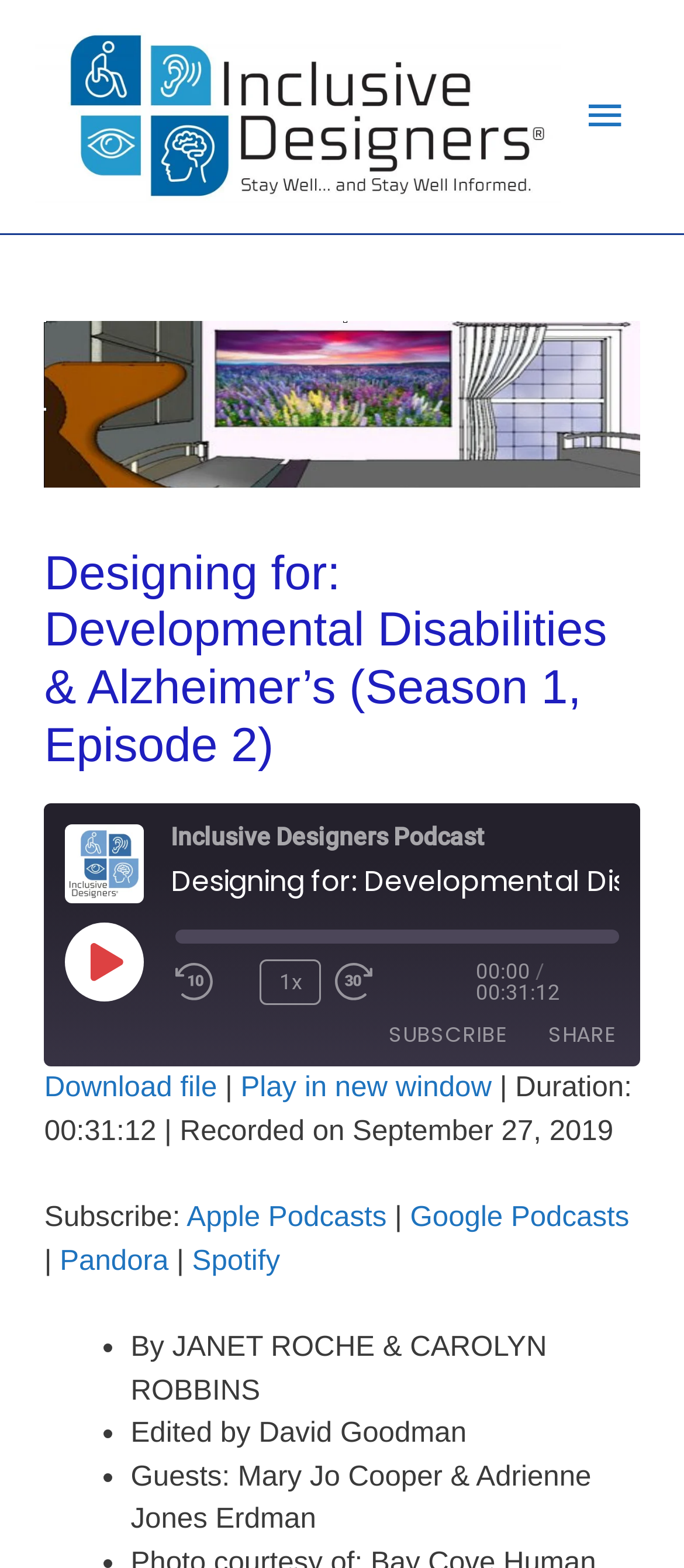Consider the image and give a detailed and elaborate answer to the question: 
What is the podcast name?

The podcast name can be found in the top-left corner of the webpage, where it is written as 'Inclusive Designers Podcast' in a link element.